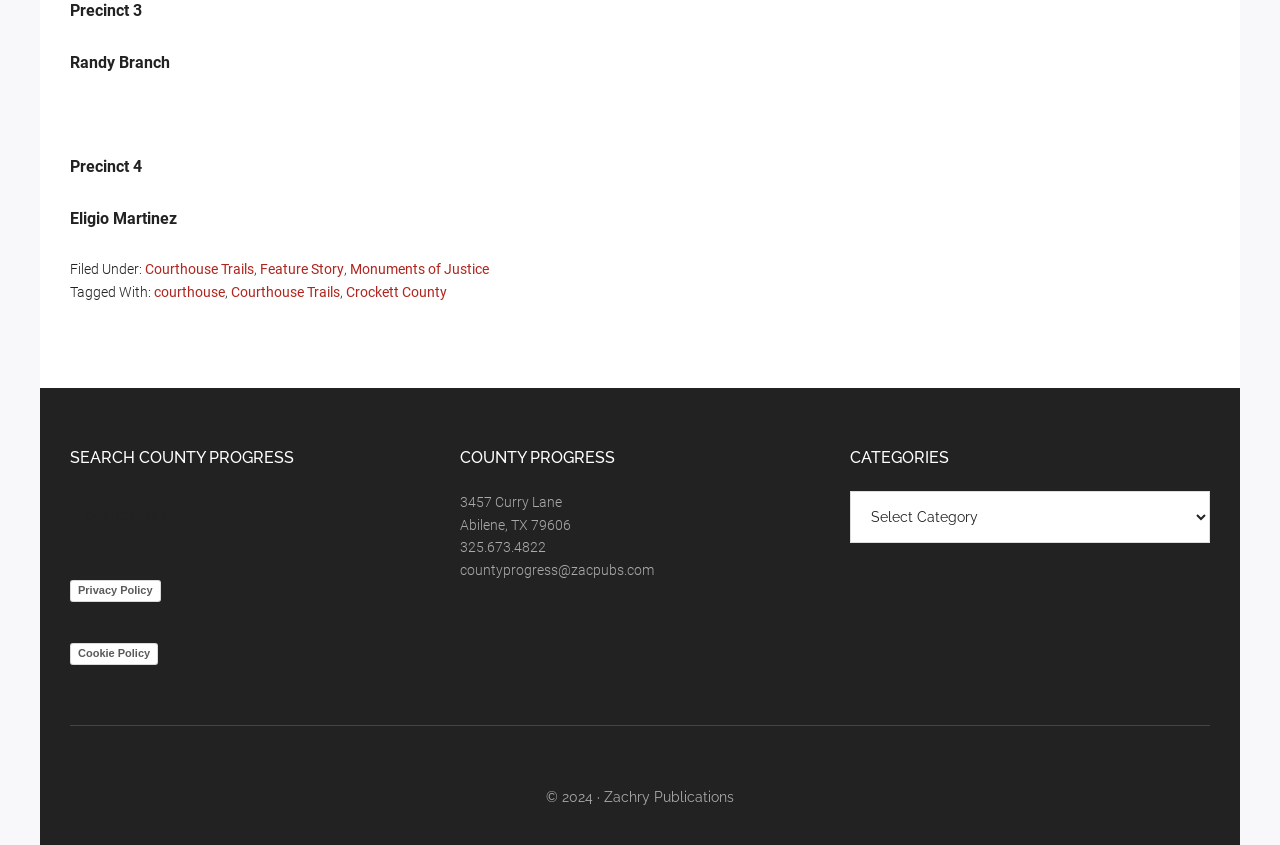What categories are available on the website?
Please elaborate on the answer to the question with detailed information.

The answer can be found in the combobox element 'Categories' located in the bottom right section of the webpage, which suggests that the website has various categories that users can select from.